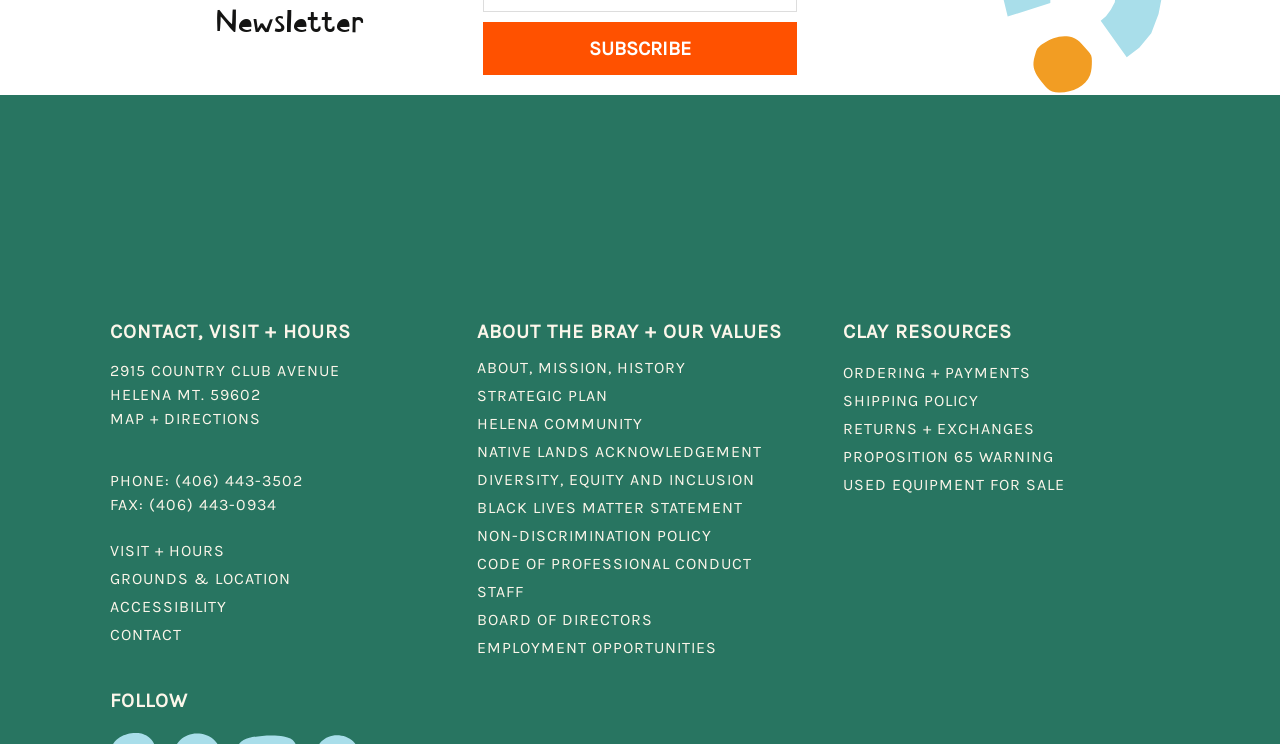What is the name of the logo in the footer?
Using the image as a reference, answer the question in detail.

I found the logo name by looking at the image element in the footer section, which has the description 'Archie Bray Footer Logo'.